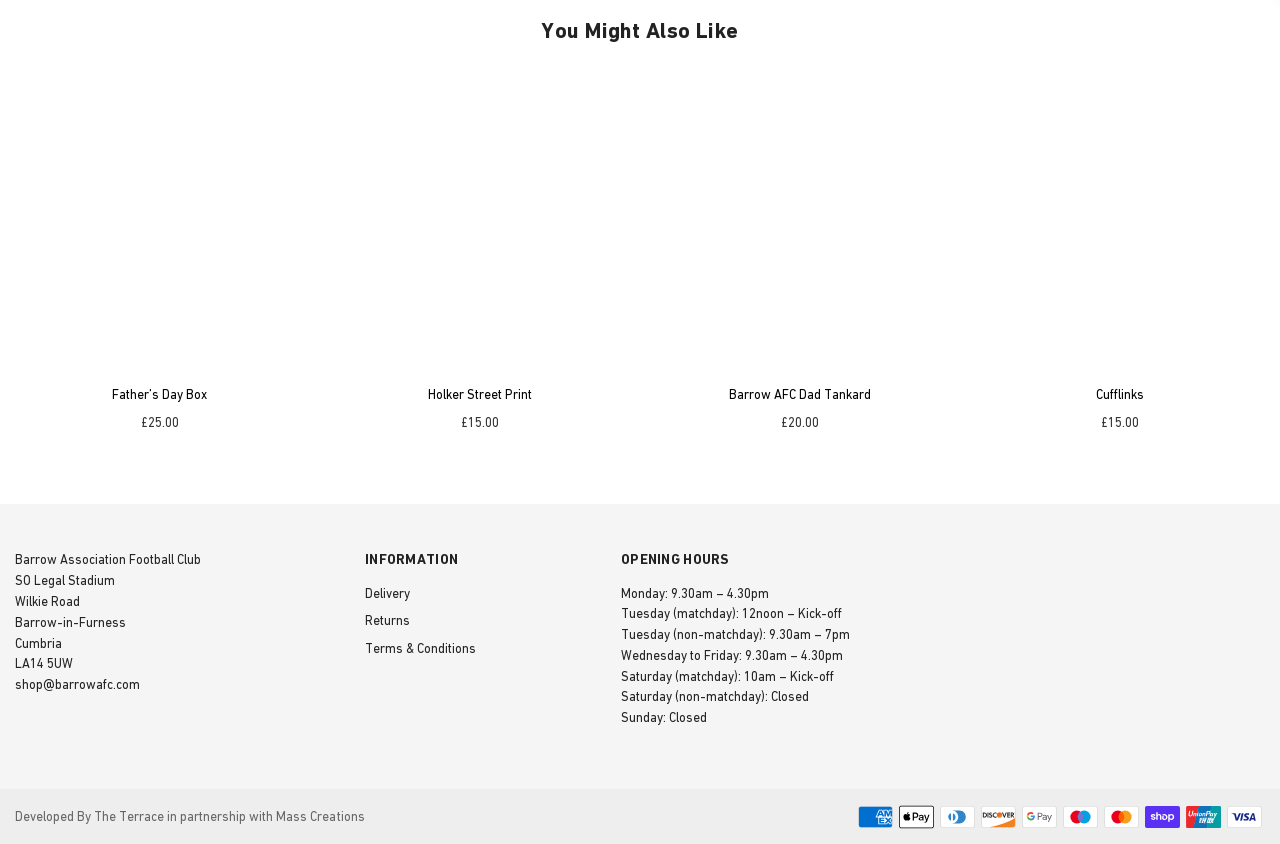Please identify the bounding box coordinates of the element I should click to complete this instruction: 'Visit the website of Mass Creations'. The coordinates should be given as four float numbers between 0 and 1, like this: [left, top, right, bottom].

[0.216, 0.958, 0.284, 0.976]